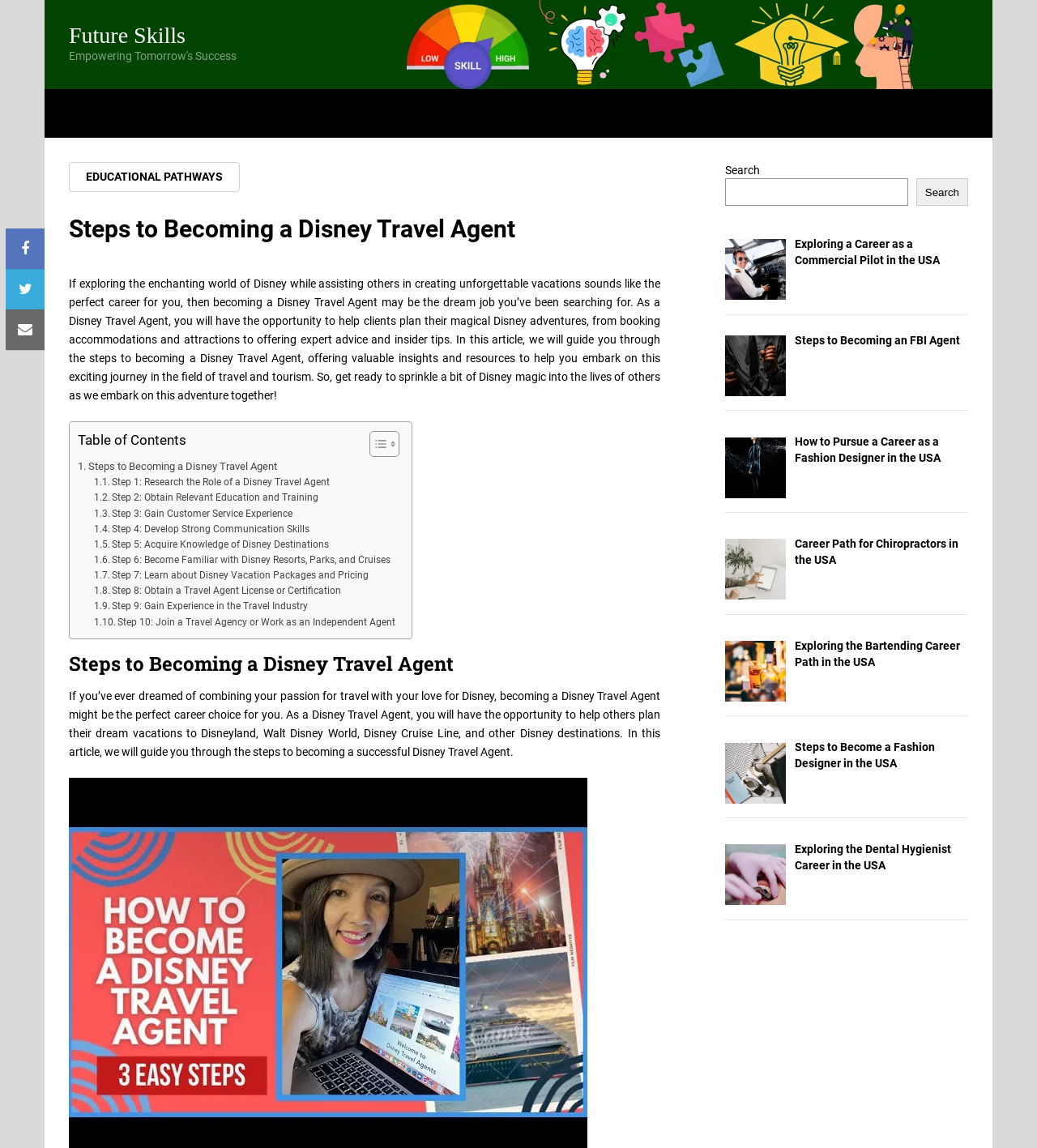Determine the bounding box coordinates of the region I should click to achieve the following instruction: "Toggle the table of contents". Ensure the bounding box coordinates are four float numbers between 0 and 1, i.e., [left, top, right, bottom].

[0.345, 0.375, 0.382, 0.399]